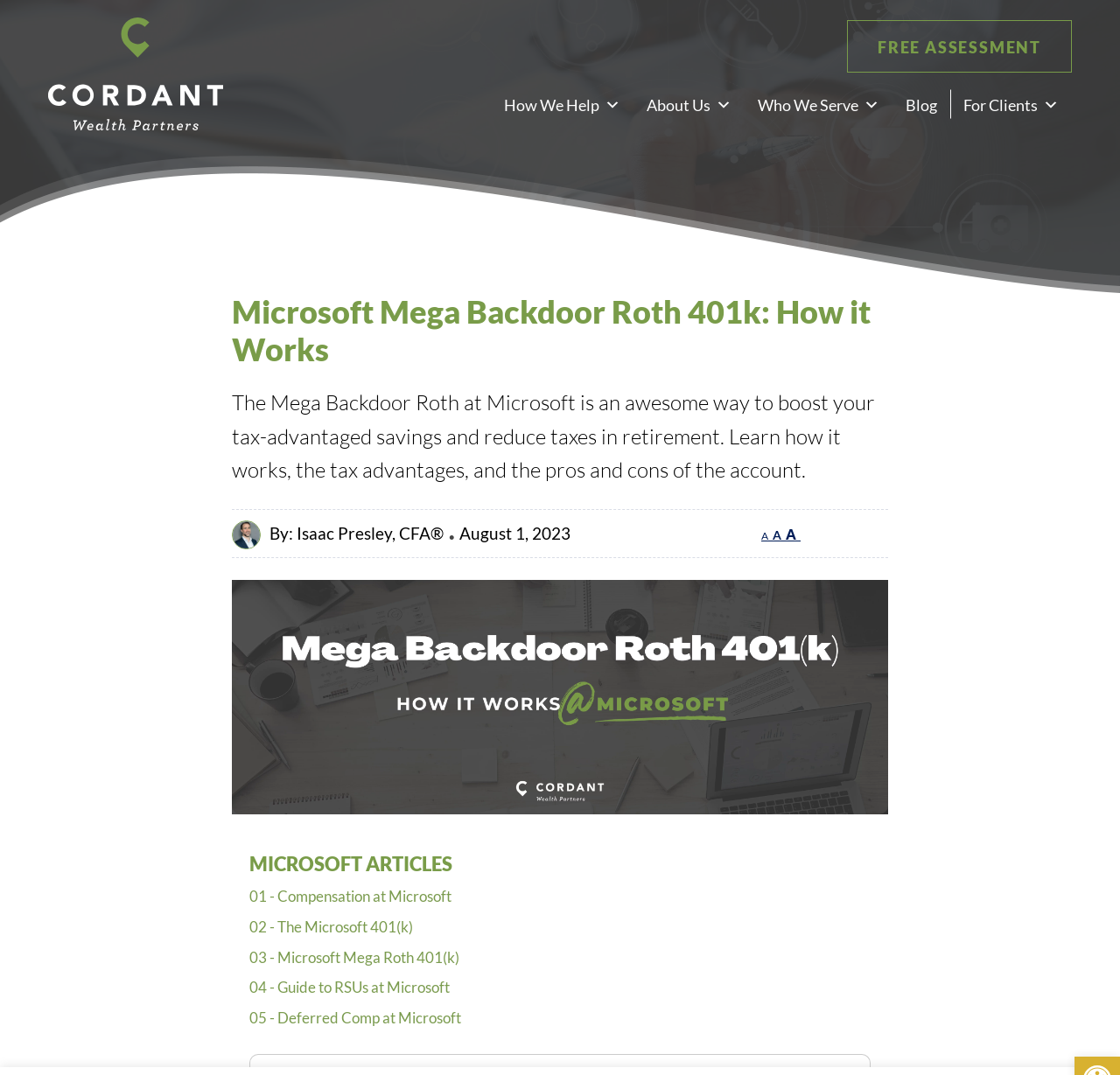Determine the bounding box coordinates of the section to be clicked to follow the instruction: "Read 'Microsoft Mega Backdoor Roth 401k: How it Works'". The coordinates should be given as four float numbers between 0 and 1, formatted as [left, top, right, bottom].

[0.207, 0.273, 0.793, 0.343]